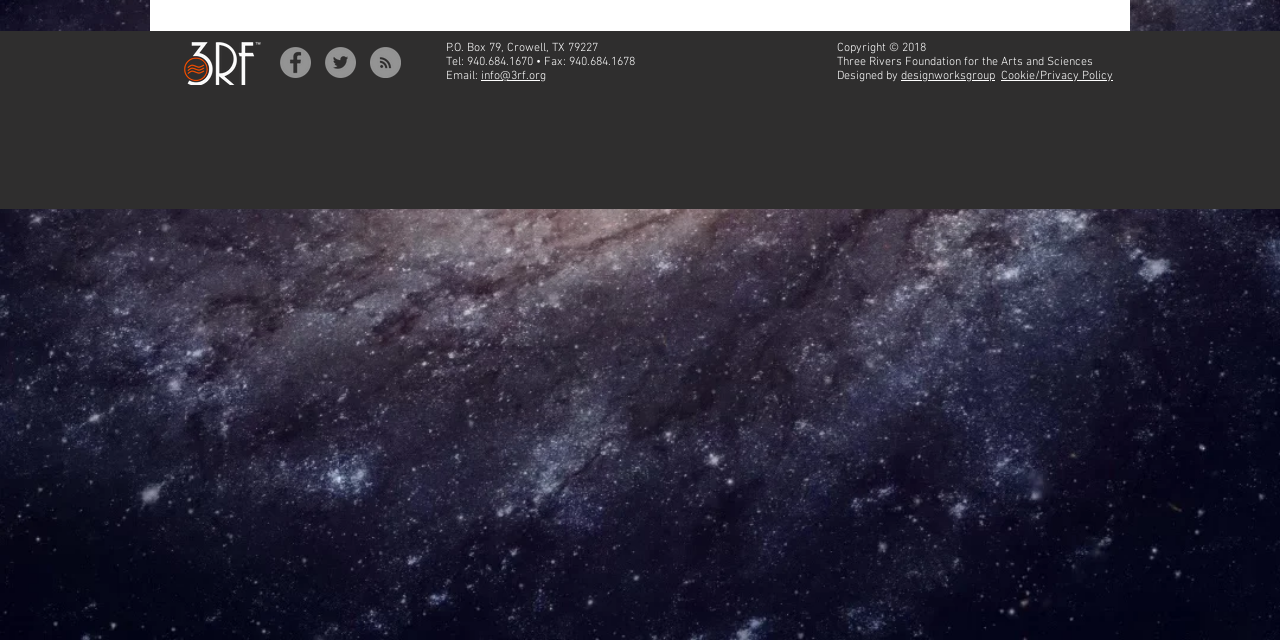Please find the bounding box for the following UI element description. Provide the coordinates in (top-left x, top-left y, bottom-right x, bottom-right y) format, with values between 0 and 1: Cookie/Privacy Policy

[0.782, 0.108, 0.87, 0.13]